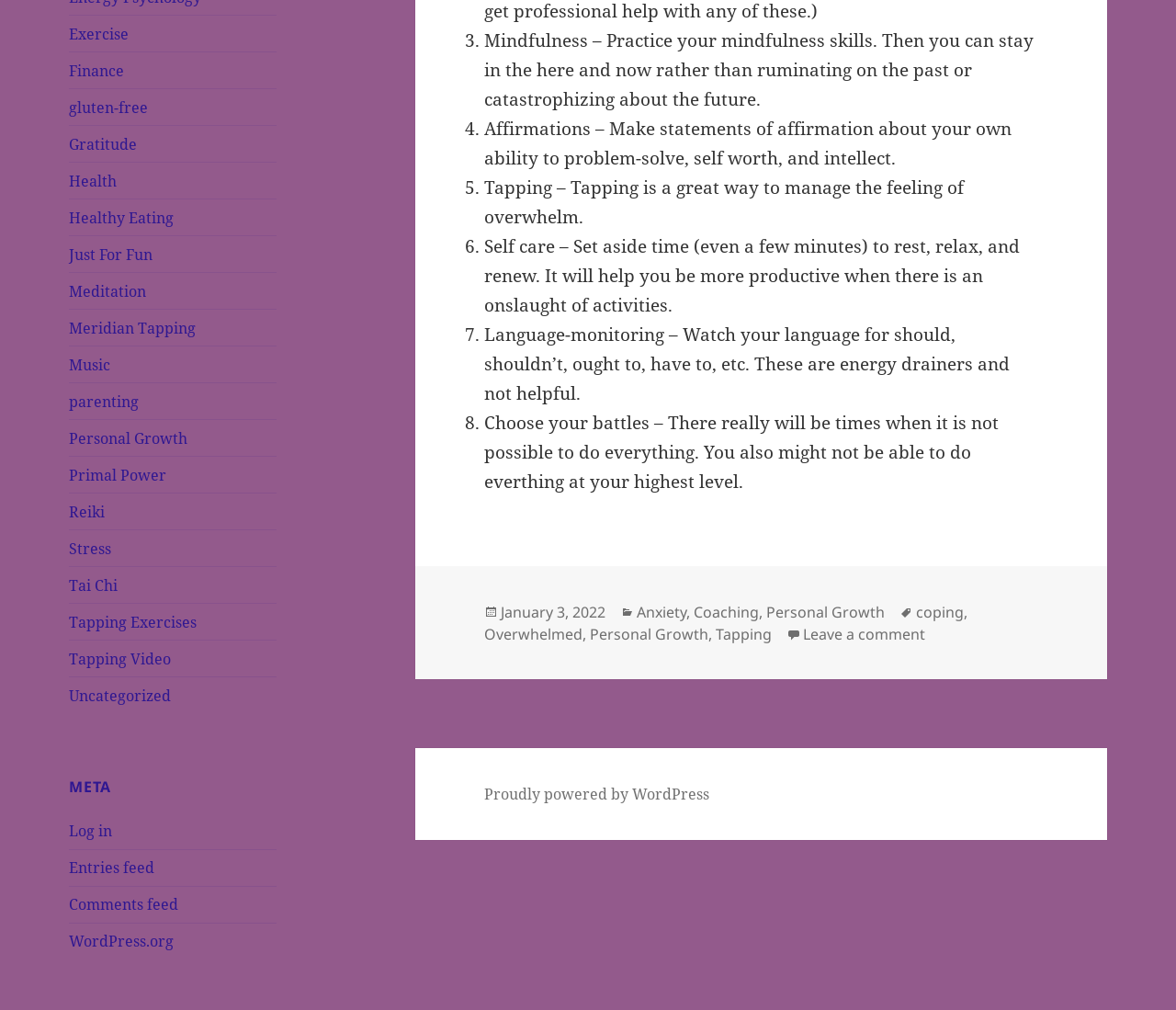Using the provided description: "Leave a comment on Overwhelm", find the bounding box coordinates of the corresponding UI element. The output should be four float numbers between 0 and 1, in the format [left, top, right, bottom].

[0.683, 0.617, 0.787, 0.638]